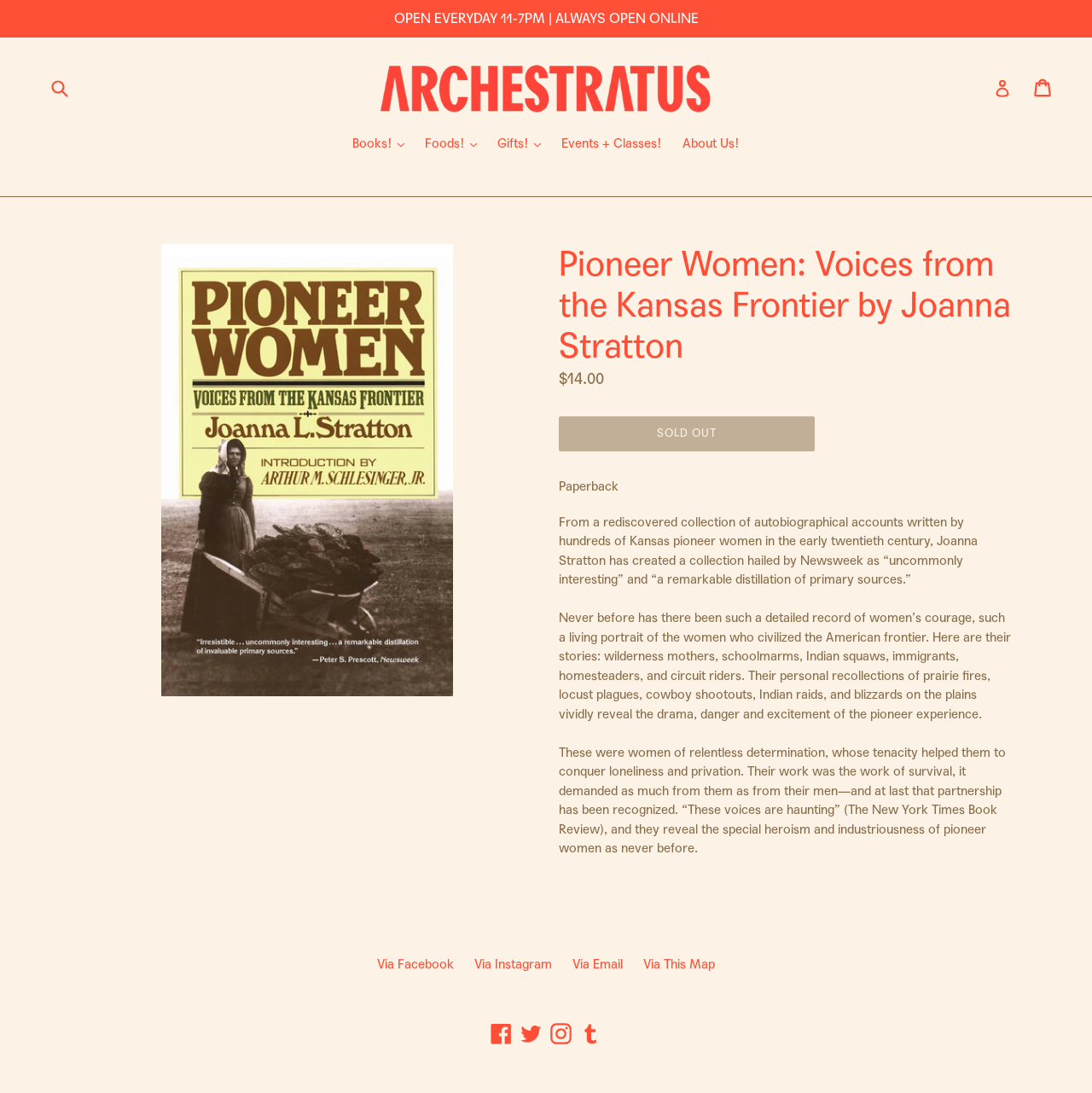Offer a comprehensive description of the webpage’s content and structure.

This webpage is about a book titled "Pioneer Women: Voices from the Kansas Frontier by Joanna Stratton" sold by Archestratus Books + Foods. At the top of the page, there is a navigation bar with links to "OPEN EVERYDAY 11-7PM | ALWAYS OPEN ONLINE", a search box, and links to "Archestratus Books + Foods", "Log in", and "Cart Cart". 

Below the navigation bar, there are five main links: "Books!", "Foods!", "Gifts!", "Events + Classes!", and "About Us!". 

The main content of the page is about the book, featuring an image of the book cover on the left and a description on the right. The book title is also displayed as a heading. The description is divided into several paragraphs, summarizing the book's content, which is about the stories of Kansas pioneer women in the early twentieth century. The text mentions that the book is a collection of autobiographical accounts, hailed by Newsweek as "uncommonly interesting" and "a remarkable distillation of primary sources". The description also highlights the courage and determination of these women, who played a crucial role in civilizing the American frontier.

Below the book description, there are social media links to Facebook, Instagram, Twitter, Tumblr, and an email link. Additionally, there are links to share the book via Facebook, Instagram, email, and a map.